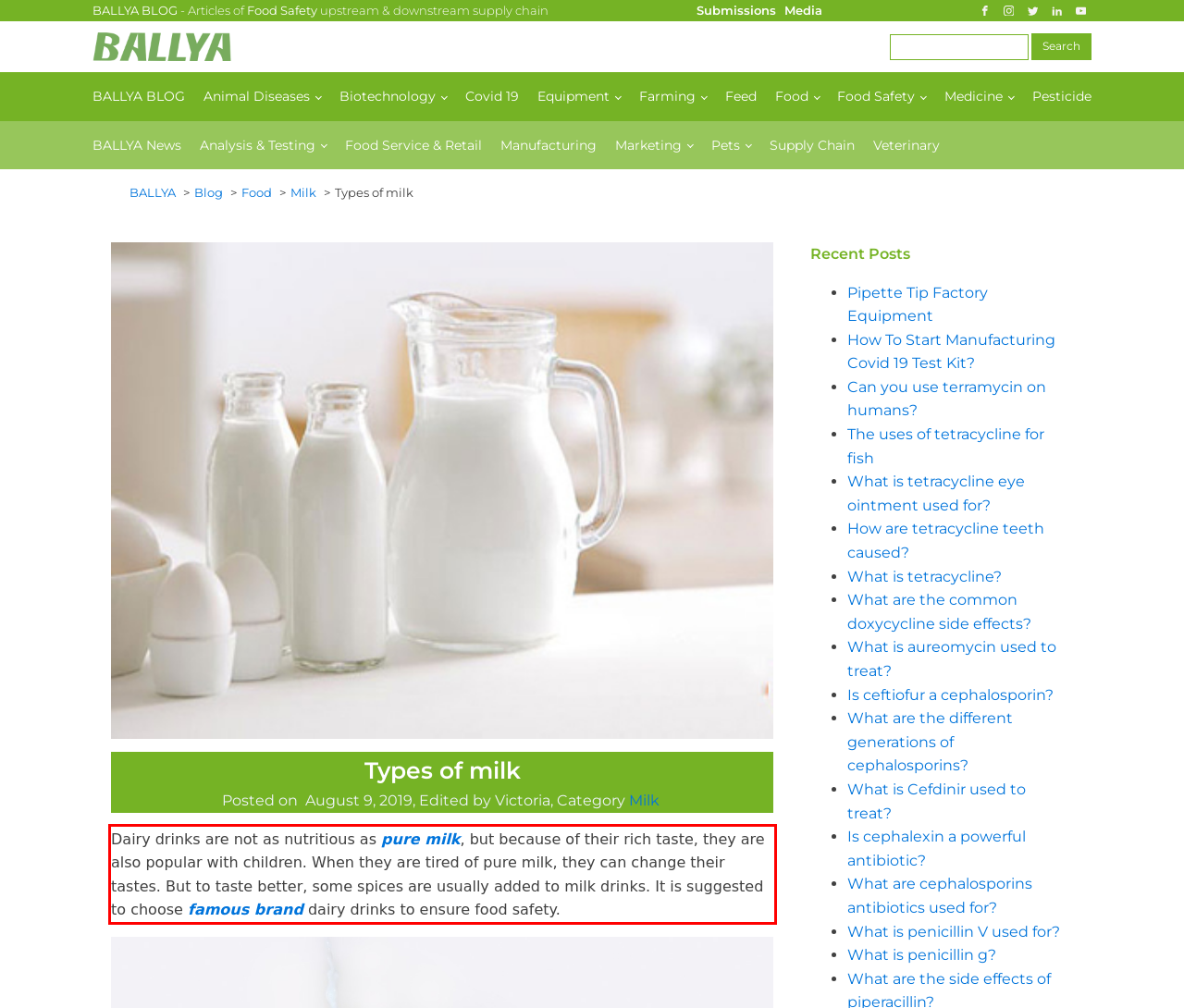You are provided with a screenshot of a webpage featuring a red rectangle bounding box. Extract the text content within this red bounding box using OCR.

Dairy drinks are not as nutritious as pure milk, but because of their rich taste, they are also popular with children. When they are tired of pure milk, they can change their tastes. But to taste better, some spices are usually added to milk drinks. It is suggested to choose famous brand dairy drinks to ensure food safety.